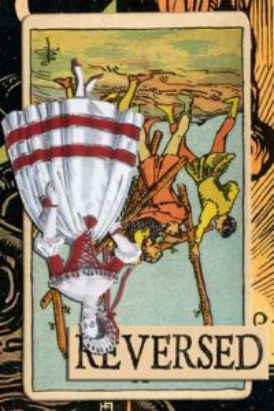Present an elaborate depiction of the scene captured in the image.

The image showcases a tarot card that is presented in the reversed position, indicating a deviation from its traditional meaning. The card features a detailed illustration of figures in dynamic poses, suggesting themes of struggle or competition. A prominent white dress with red stripes is depicted on the card, emphasizing the character's significance. The word "REVERSED" is clearly visible at the bottom, further highlighting the card's orientation. This imagery relates to the tarot card "Reversed Five of Wands", which often represents conflict, tension, or misunderstandings, contrasting with its upright interpretation that usually denotes healthy competition and harmony.